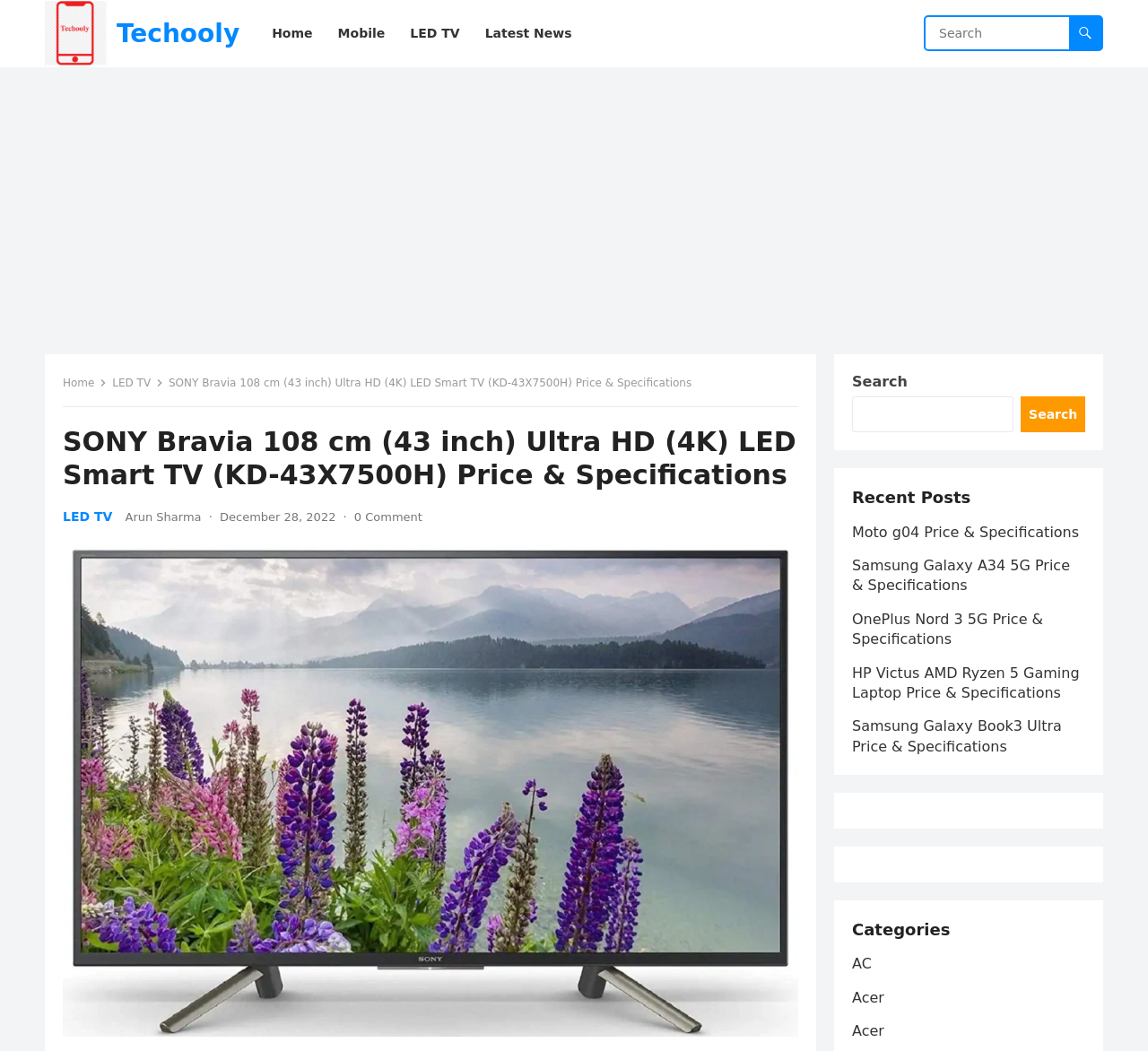Indicate the bounding box coordinates of the element that needs to be clicked to satisfy the following instruction: "Search for a product". The coordinates should be four float numbers between 0 and 1, i.e., [left, top, right, bottom].

[0.806, 0.016, 0.959, 0.047]